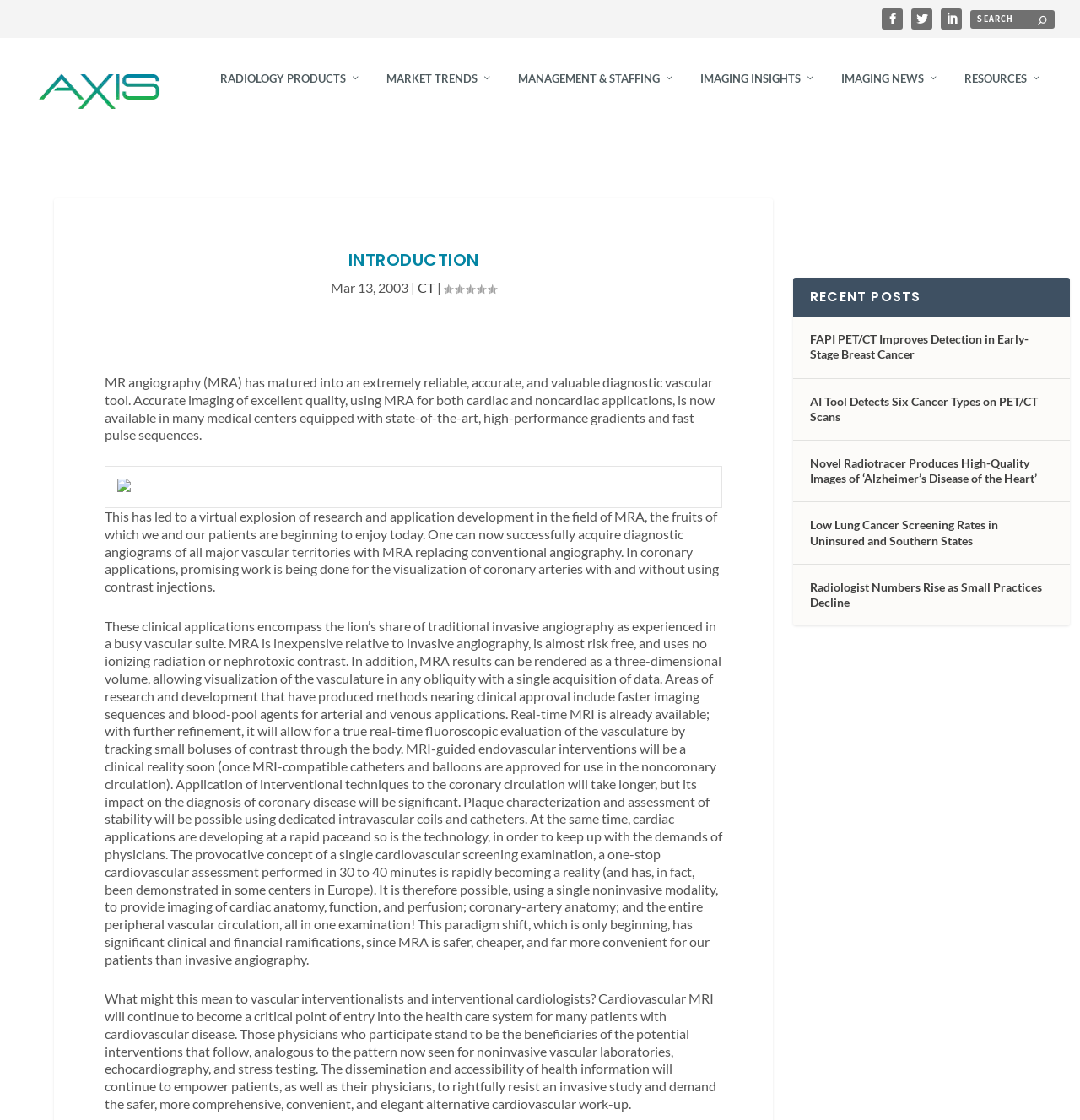Determine the bounding box coordinates in the format (top-left x, top-left y, bottom-right x, bottom-right y). Ensure all values are floating point numbers between 0 and 1. Identify the bounding box of the UI element described by: name="s" placeholder="Search" title="Search for:"

[0.898, 0.009, 0.977, 0.026]